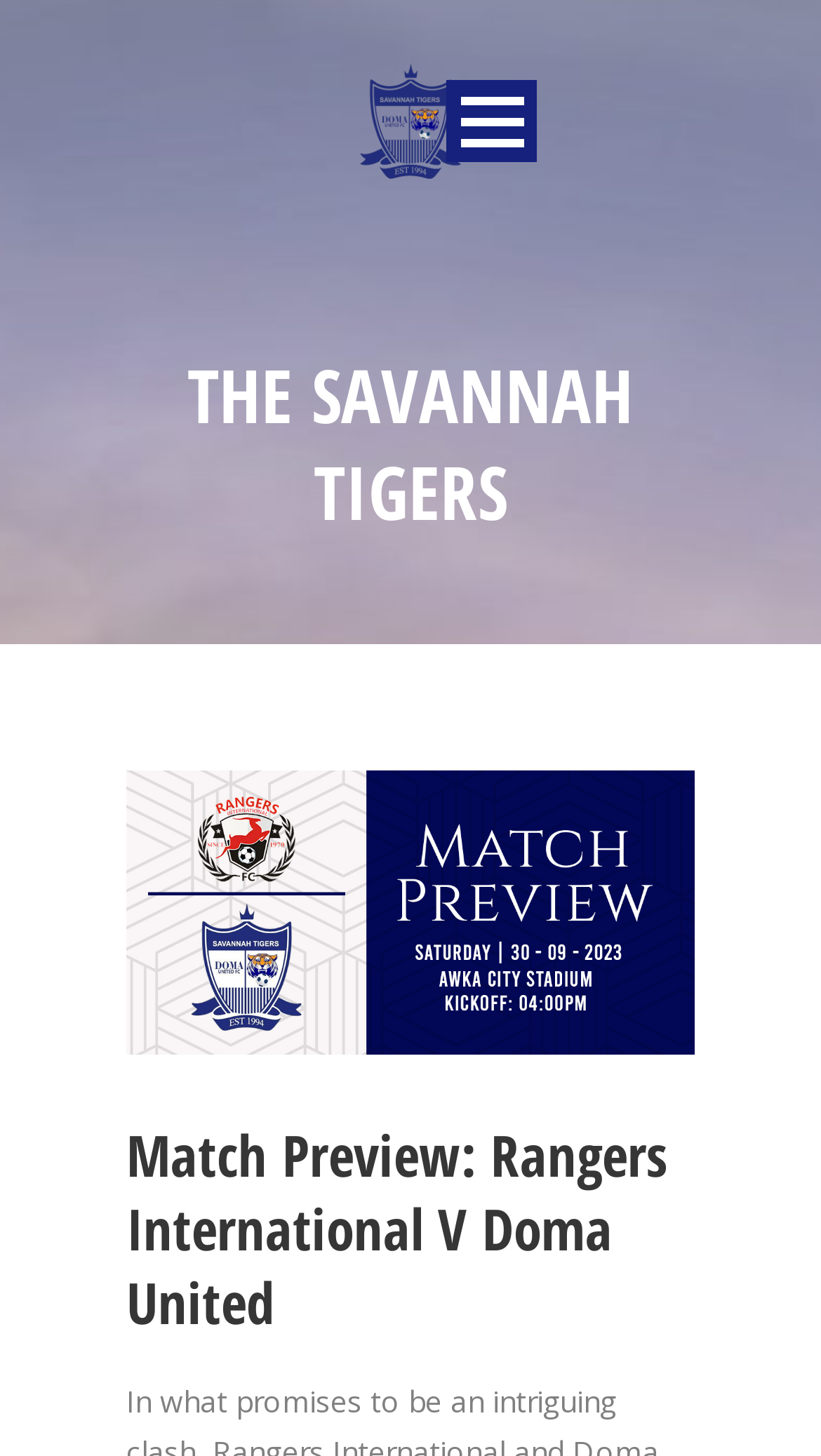Provide the bounding box coordinates of the UI element that matches the description: "Open Menu".

[0.544, 0.054, 0.654, 0.111]